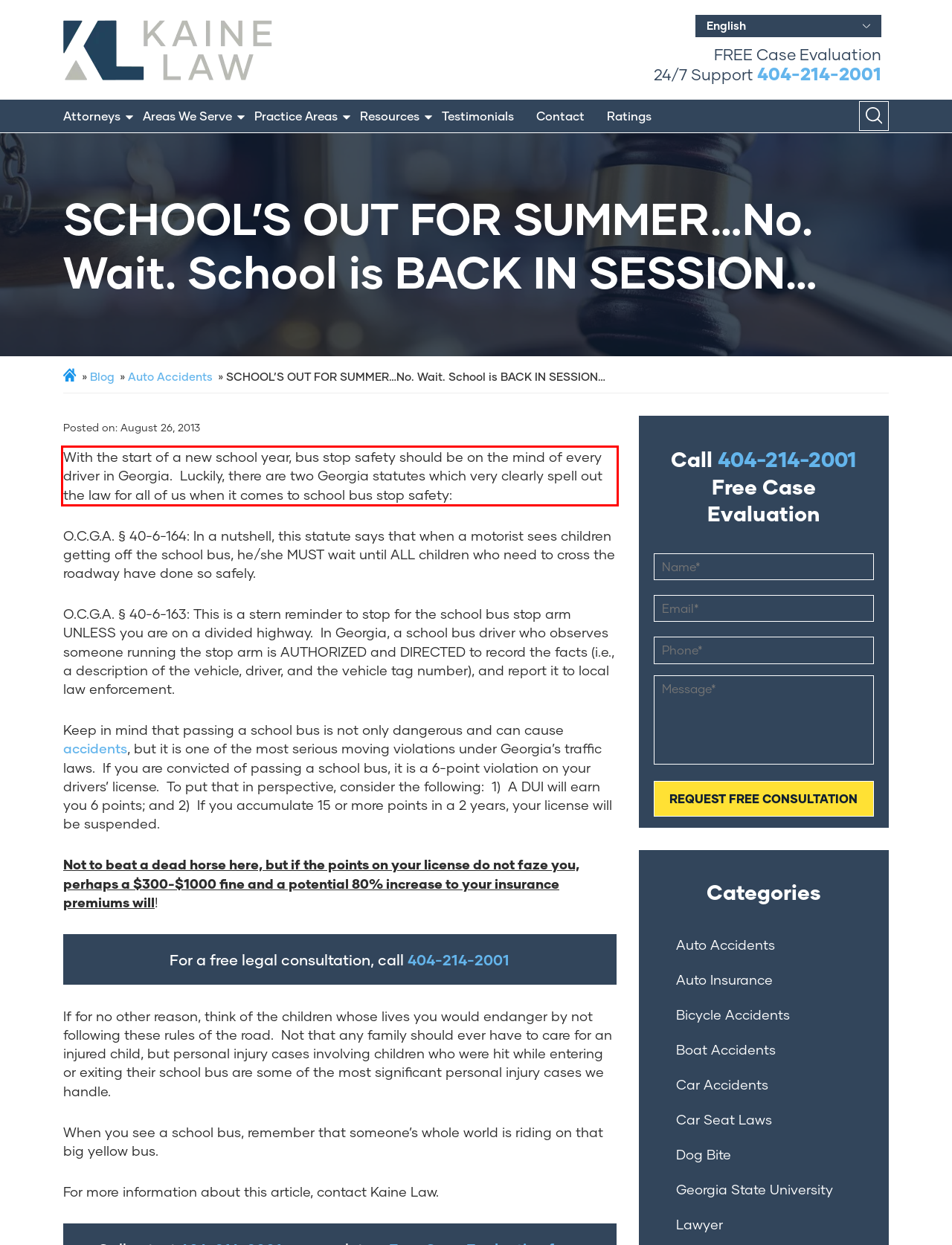You are given a screenshot showing a webpage with a red bounding box. Perform OCR to capture the text within the red bounding box.

With the start of a new school year, bus stop safety should be on the mind of every driver in Georgia. Luckily, there are two Georgia statutes which very clearly spell out the law for all of us when it comes to school bus stop safety: